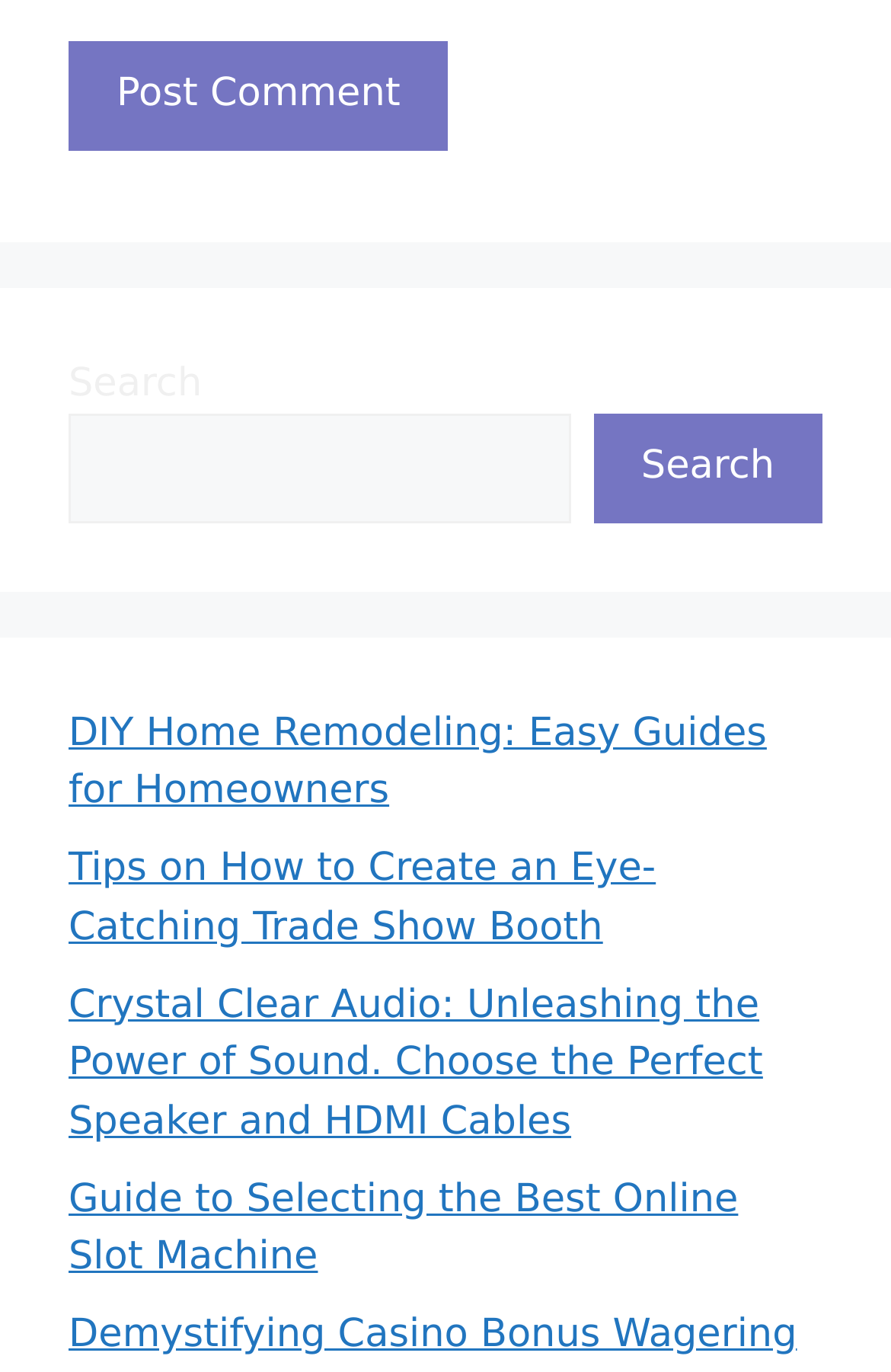Provide a single word or phrase answer to the question: 
How many text fields are there on the webpage?

1